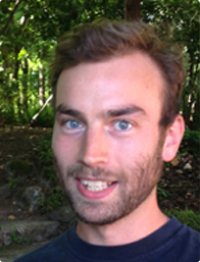Based on the image, please respond to the question with as much detail as possible:
What is the name of the upcoming conference Dan Straker is involved in?

According to the caption, Dan Straker's involvement in the upcoming 3rd Annual Living With Wildlife Conference highlights his commitment to fostering understanding about urban wildlife encounters, which indicates the name of the conference.